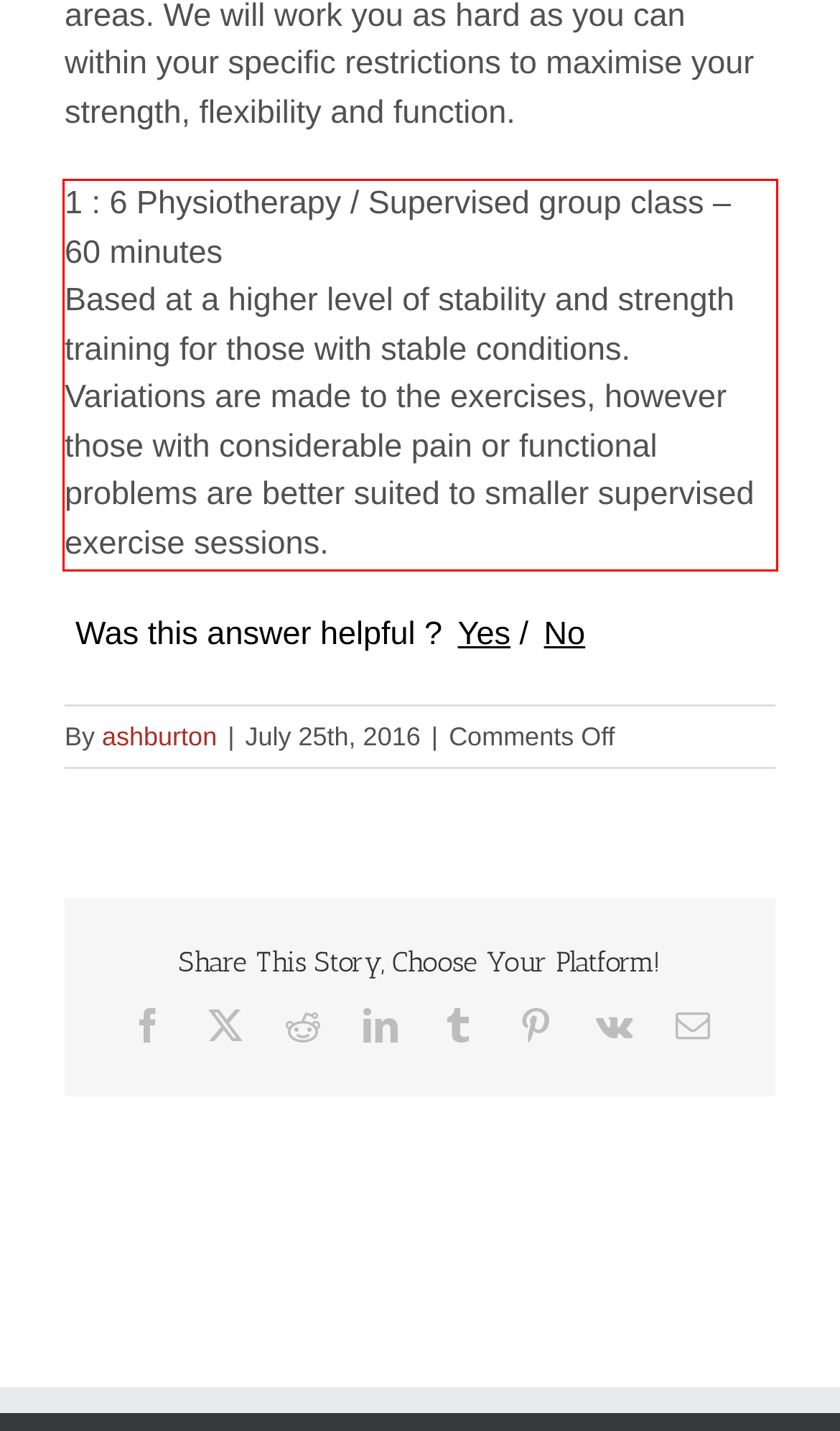Within the provided webpage screenshot, find the red rectangle bounding box and perform OCR to obtain the text content.

1 : 6 Physiotherapy / Supervised group class – 60 minutes Based at a higher level of stability and strength training for those with stable conditions. Variations are made to the exercises, however those with considerable pain or functional problems are better suited to smaller supervised exercise sessions.